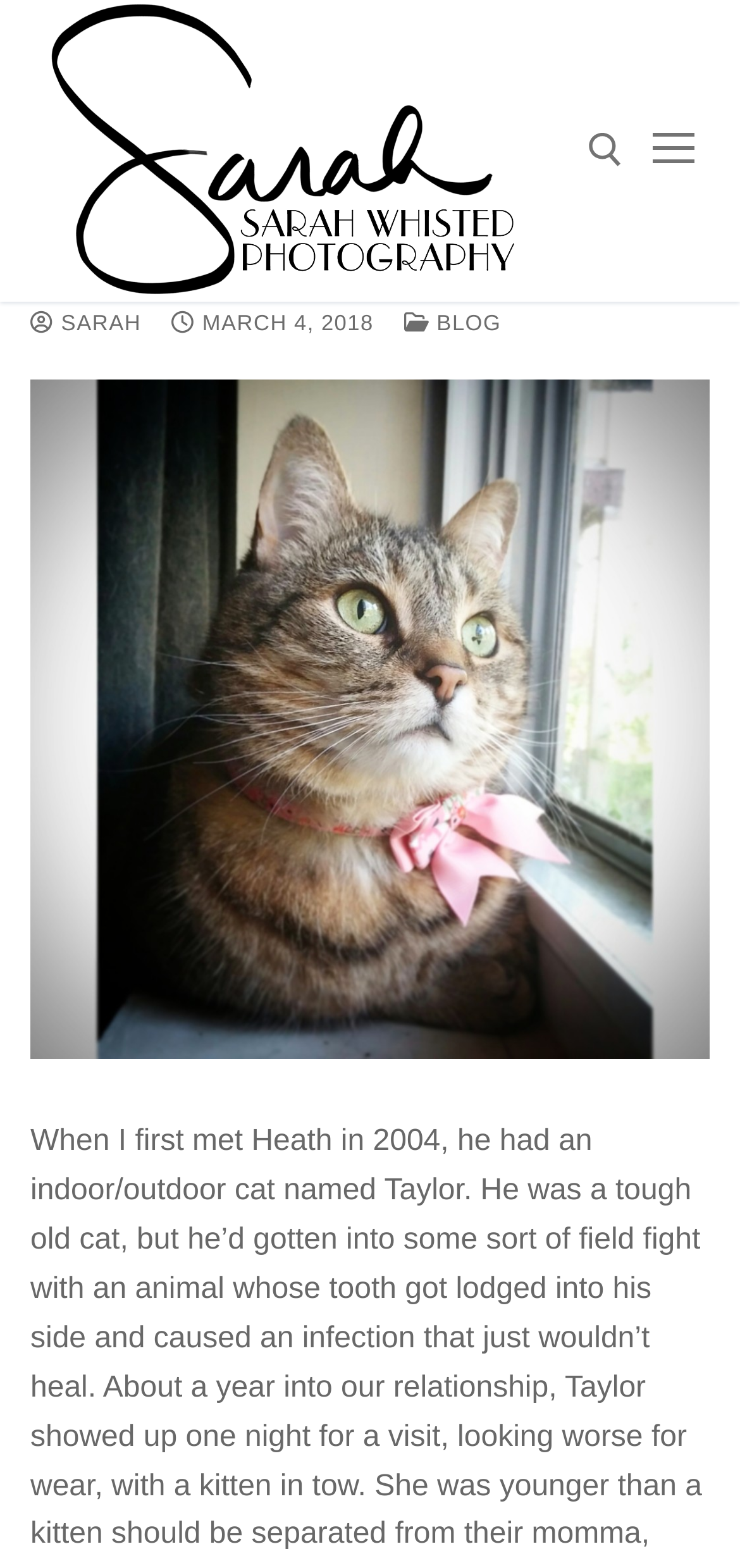Use a single word or phrase to answer the question: What is the subject of the image on the webpage?

A cat